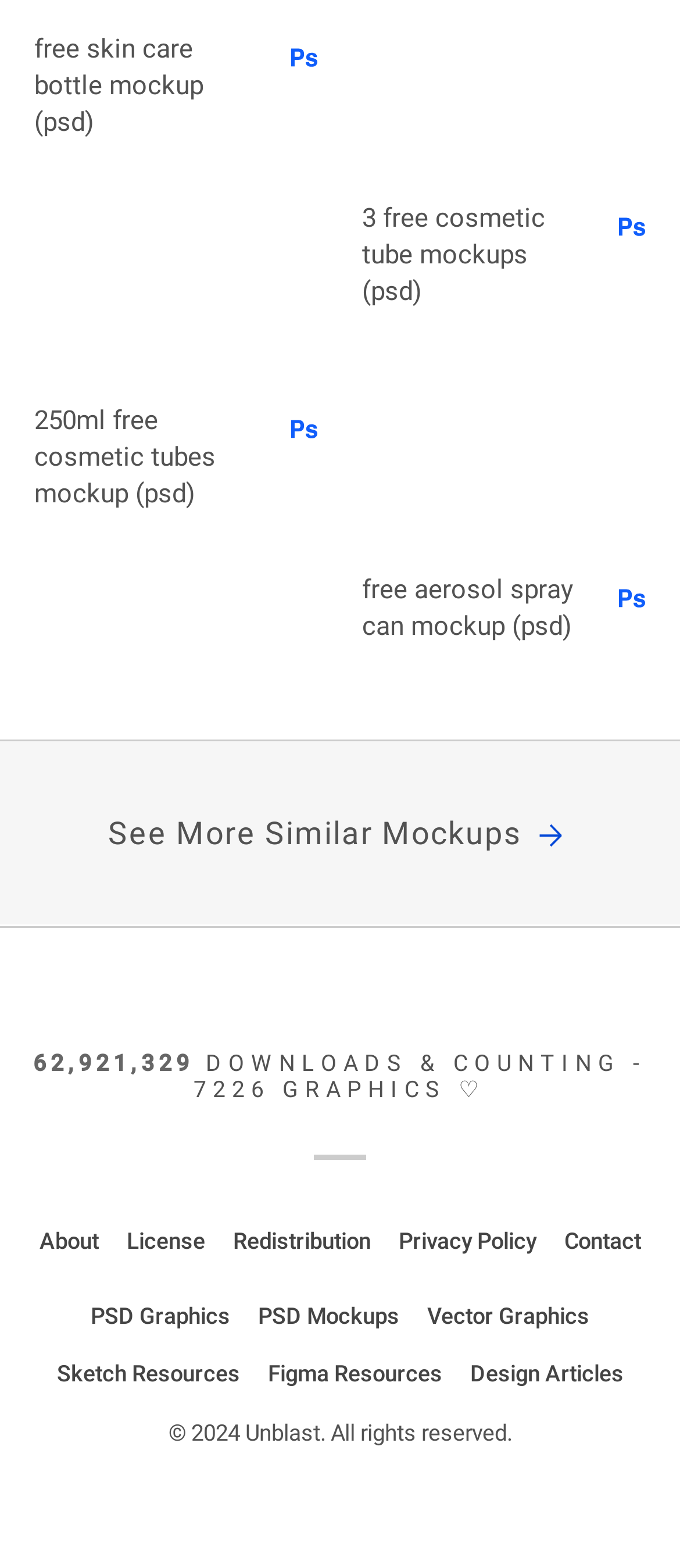Please provide a detailed answer to the question below by examining the image:
How many downloads have been made on this website?

I found the text '62,921,329' on the webpage, which is likely the number of downloads made on this website, as it is accompanied by the text 'DOWNLOADS & COUNTING'.